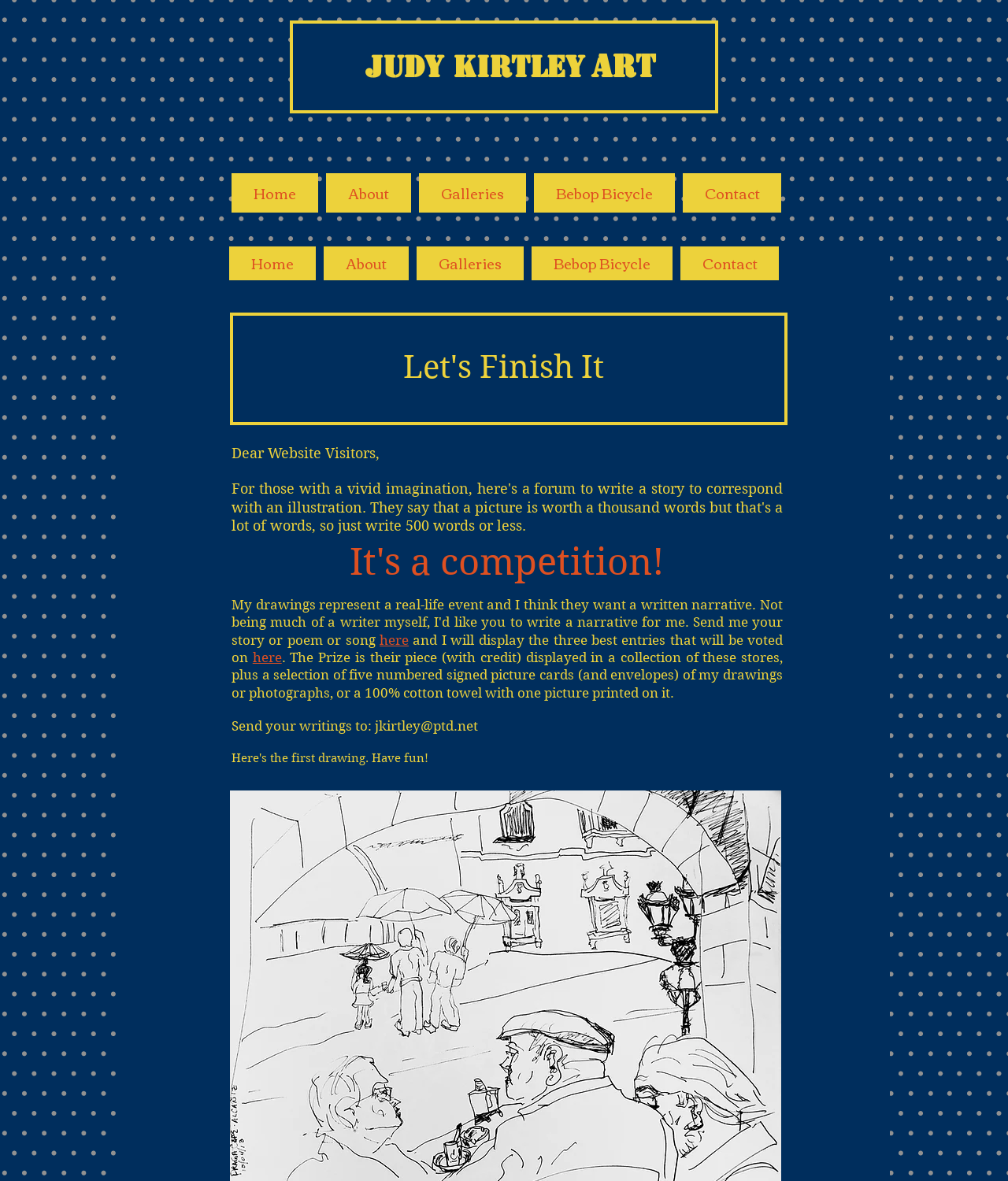Can you find the bounding box coordinates of the area I should click to execute the following instruction: "Contact Judy Kirtley"?

[0.677, 0.147, 0.775, 0.18]